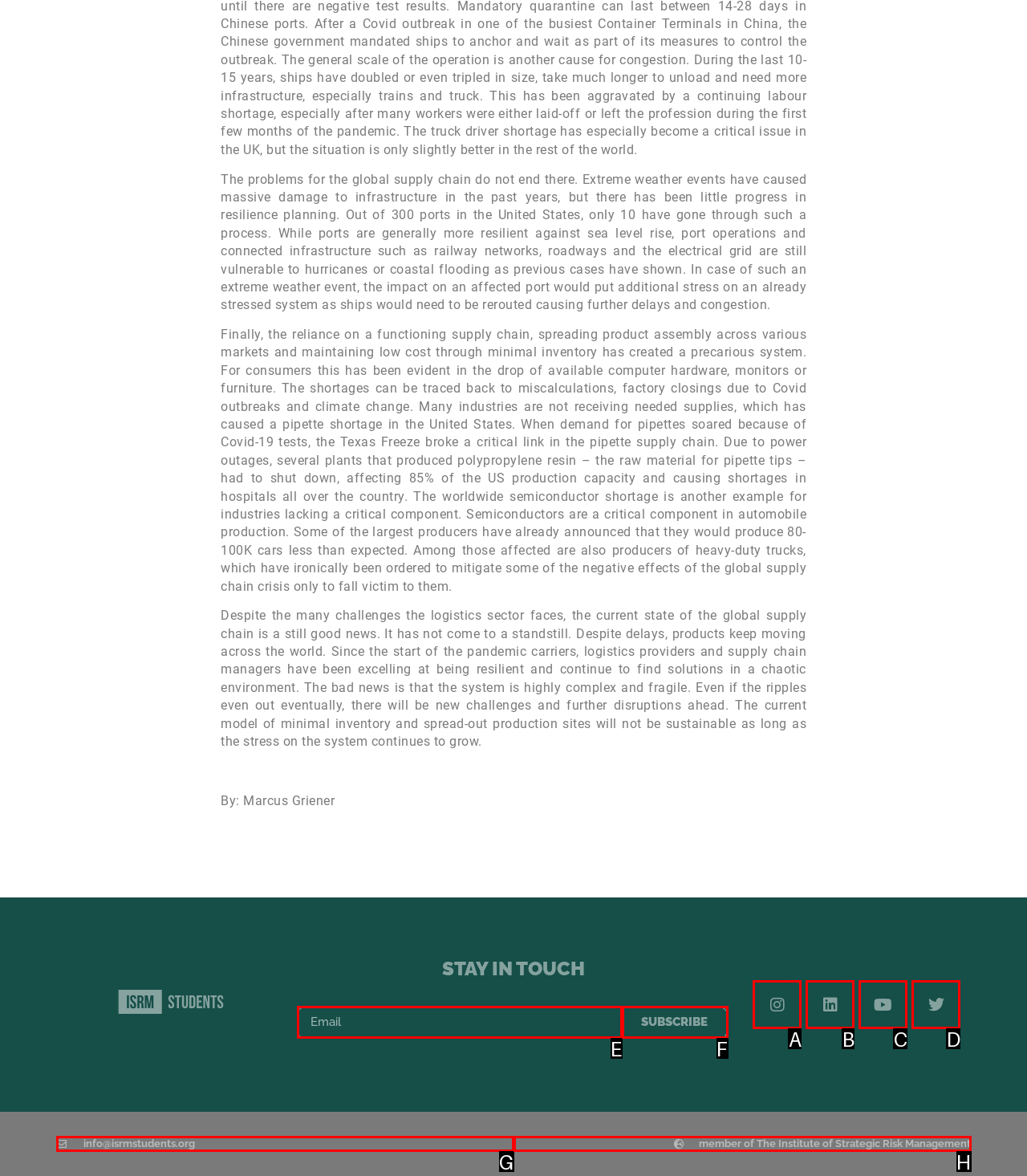Identify the HTML element that matches the description: parent_node: Email name="form_fields[email]" placeholder="Email"
Respond with the letter of the correct option.

E